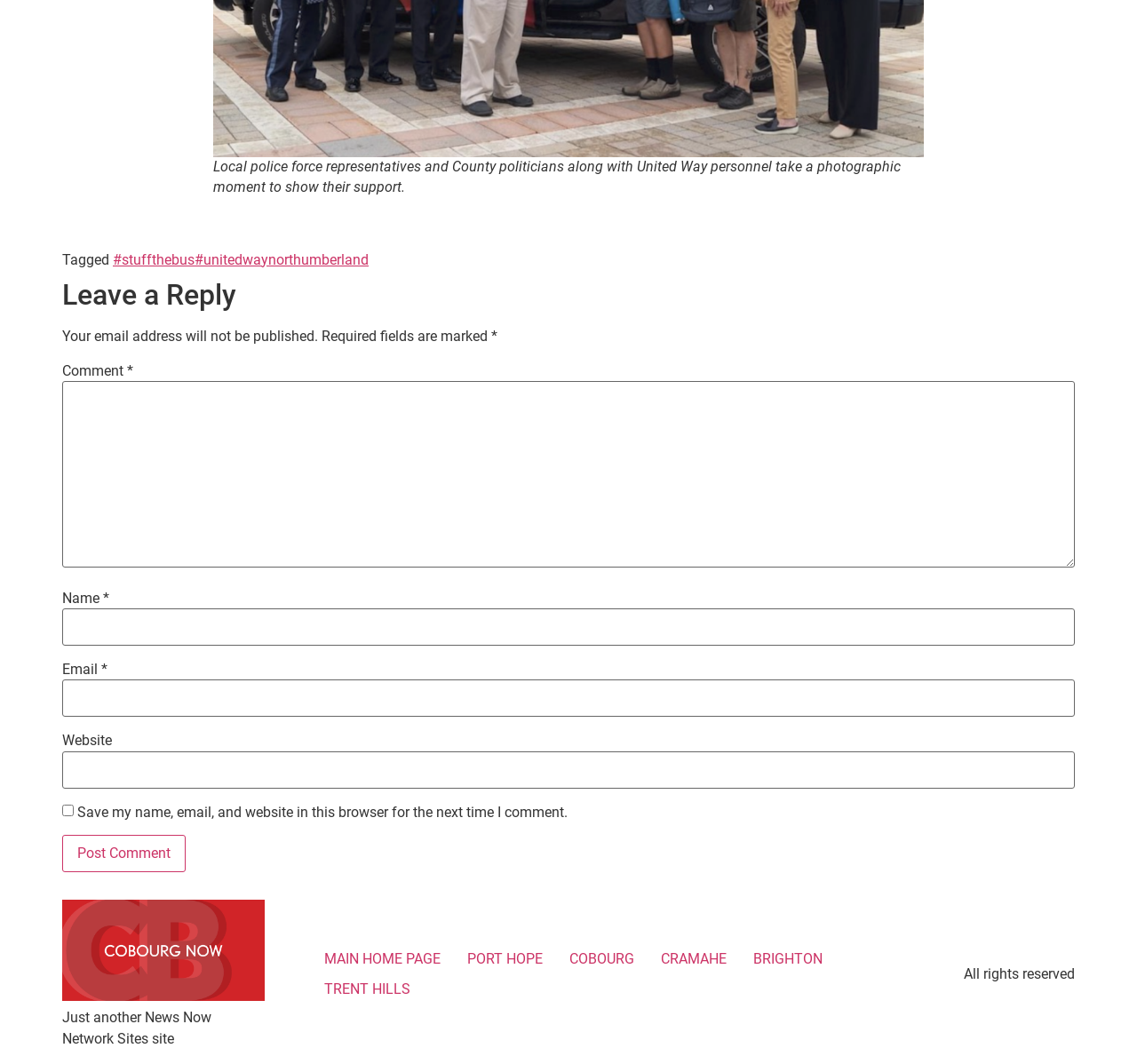Identify the bounding box coordinates of the region that should be clicked to execute the following instruction: "Click on the 'DELIVERY' link".

None